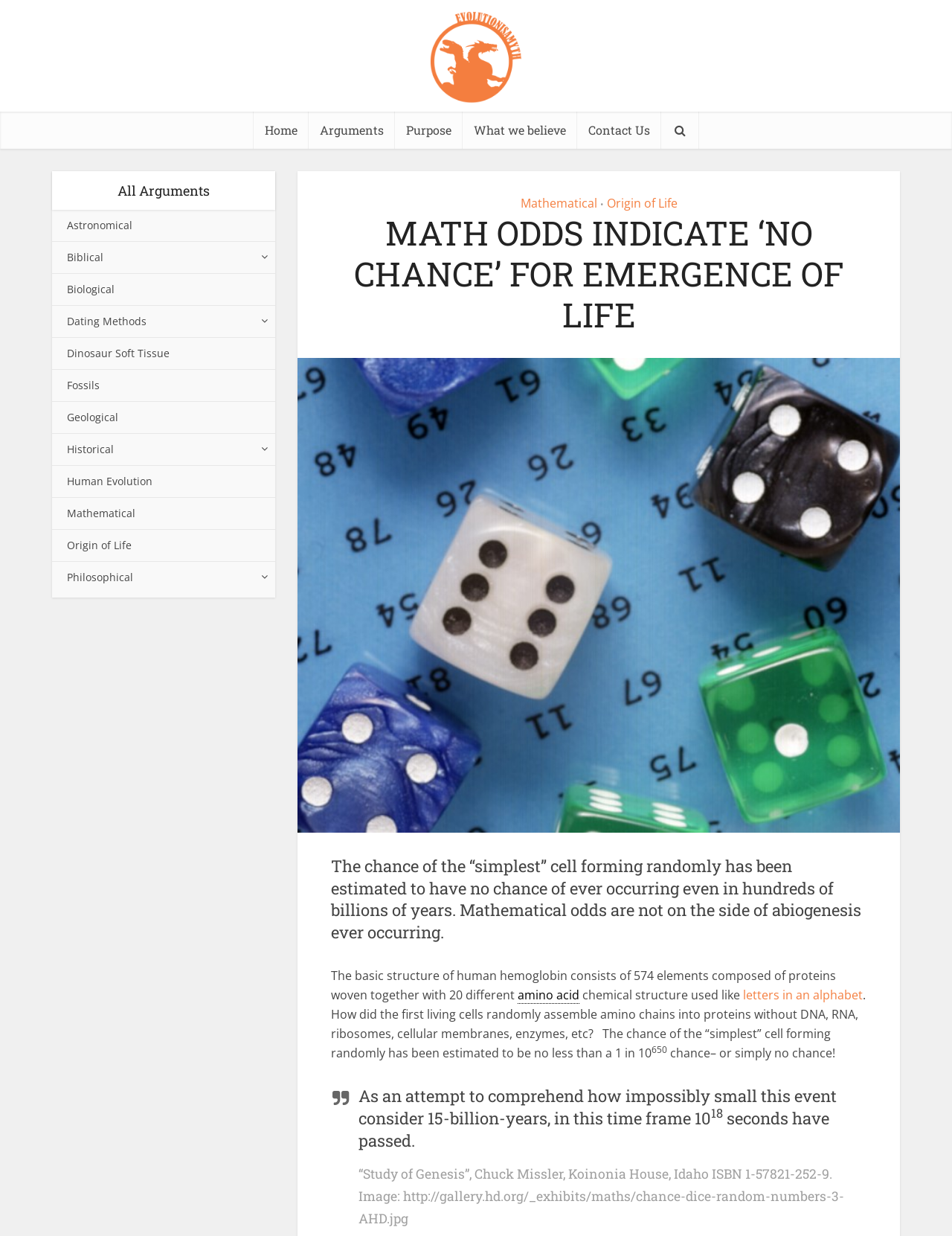Can you find the bounding box coordinates for the element to click on to achieve the instruction: "Click on the 'Home' link"?

[0.266, 0.09, 0.324, 0.12]